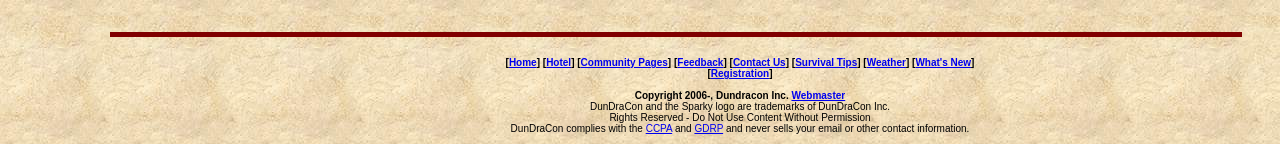What are the two privacy policies mentioned?
From the screenshot, provide a brief answer in one word or phrase.

CCPA and GDRP